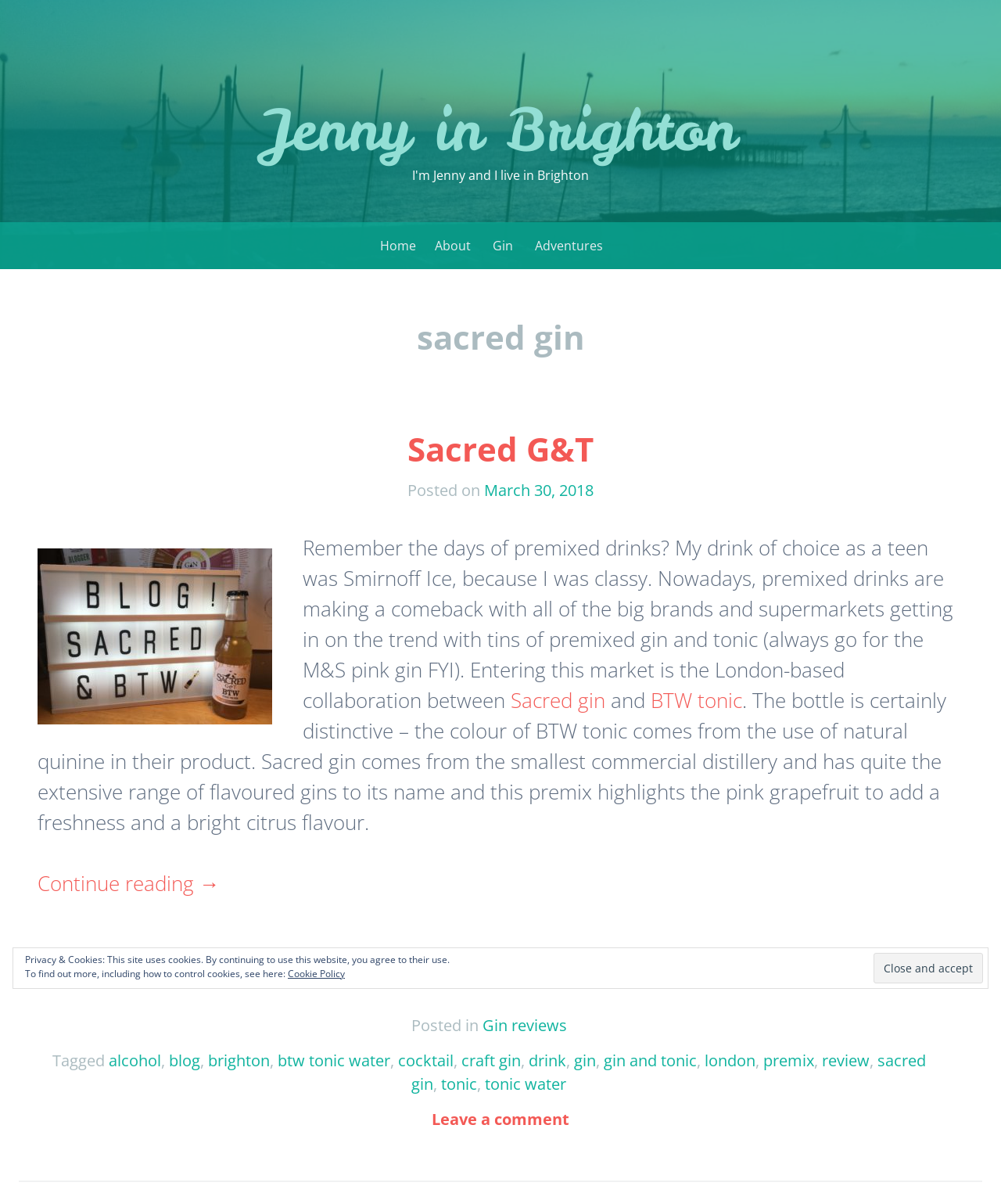What is the topic of the article?
Based on the image, respond with a single word or phrase.

Gin review